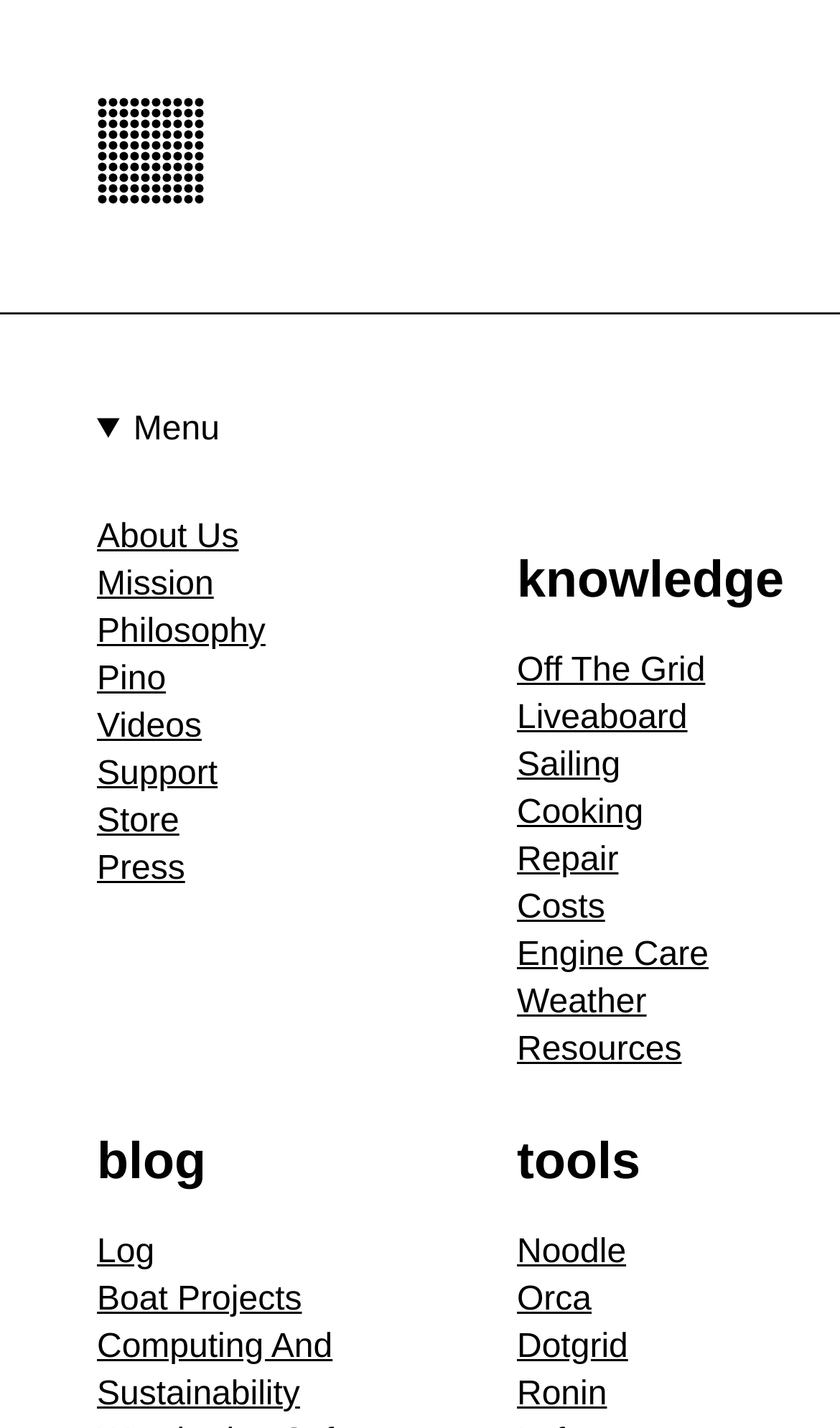Can you find the bounding box coordinates for the element to click on to achieve the instruction: "View Réseaux sociaux"?

None